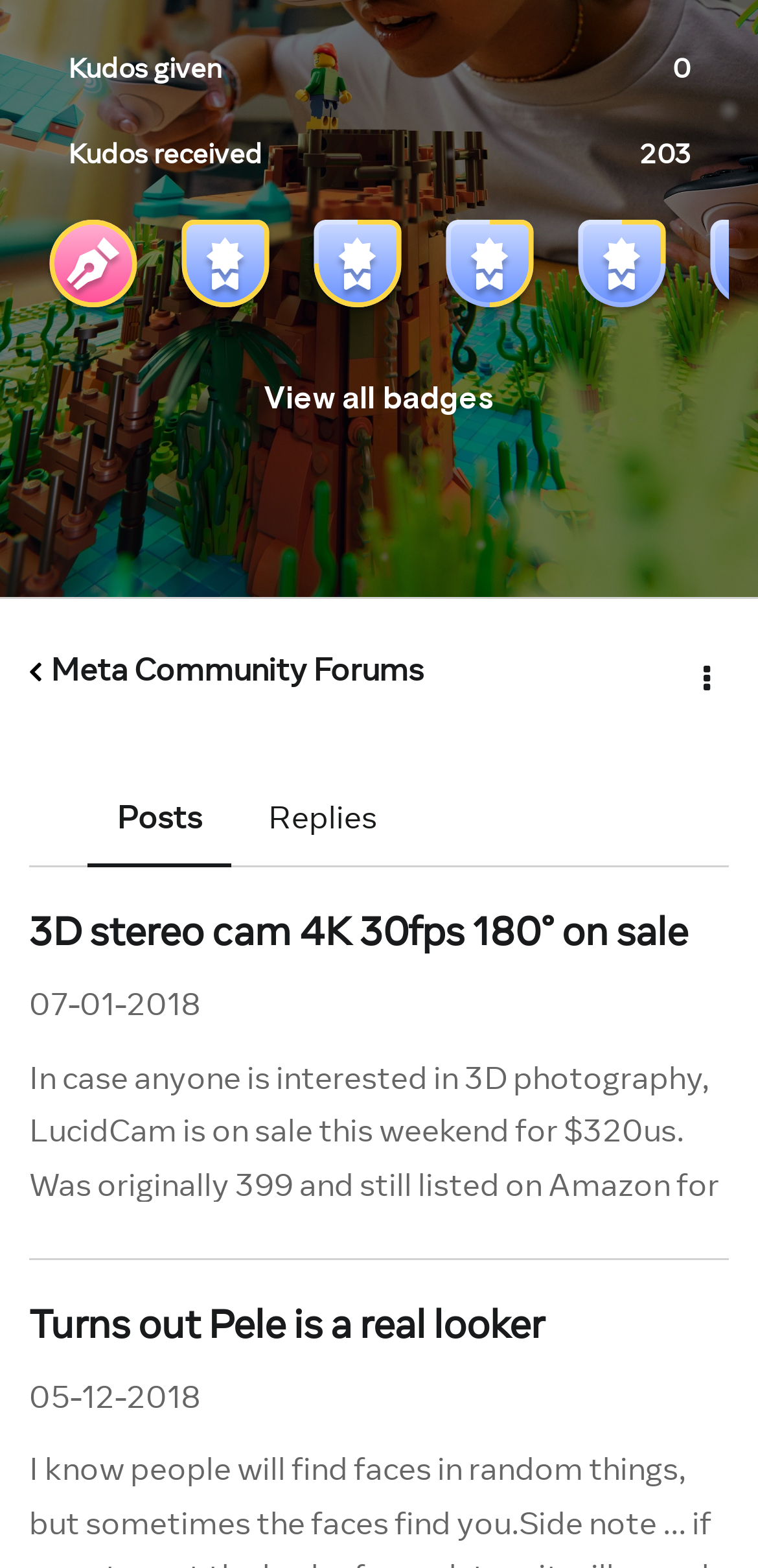Provide the bounding box for the UI element matching this description: "View all badges".

[0.349, 0.242, 0.651, 0.264]